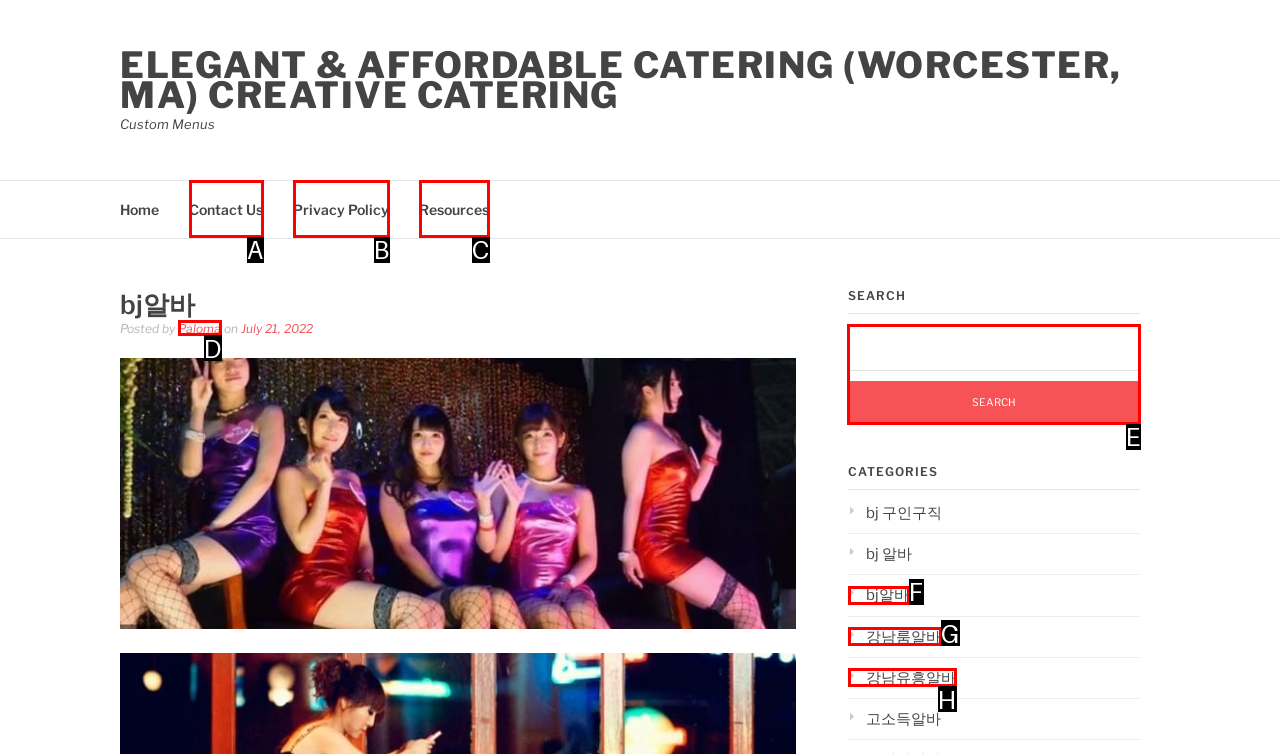Tell me which one HTML element I should click to complete this task: Search for a job Answer with the option's letter from the given choices directly.

E